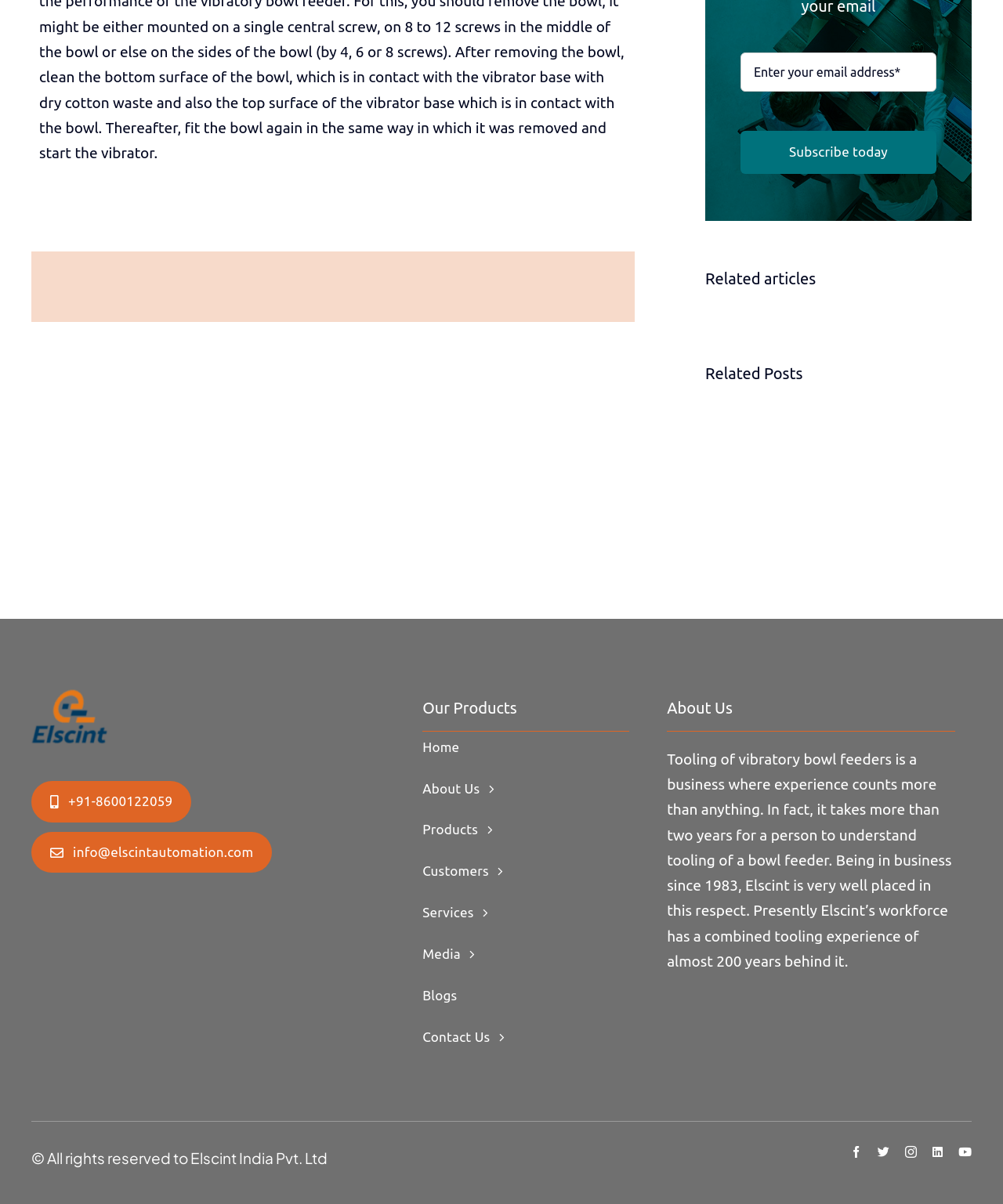Given the description "About Us", determine the bounding box of the corresponding UI element.

[0.421, 0.642, 0.628, 0.67]